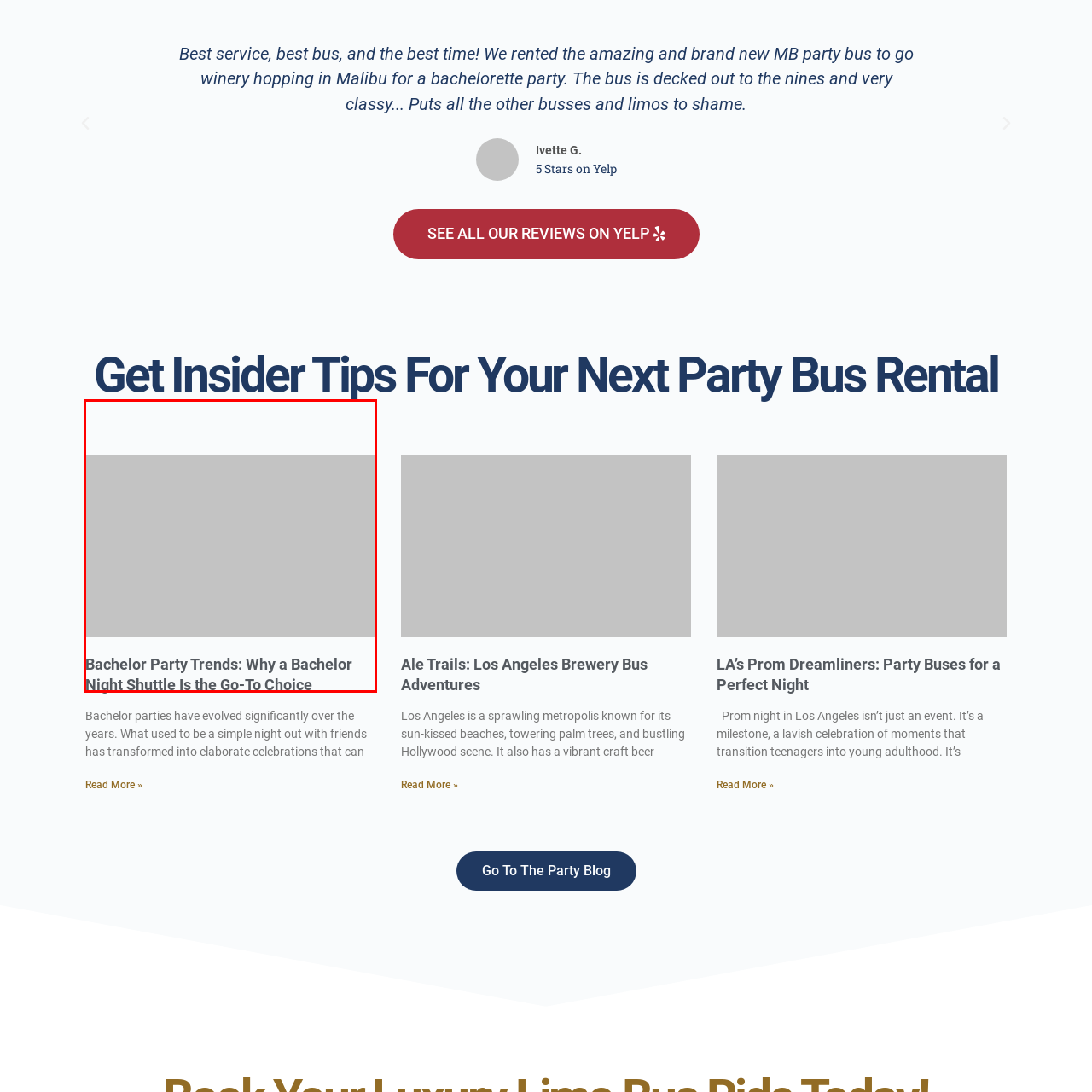What is the focus of the article?
Look at the image highlighted by the red bounding box and answer the question with a single word or brief phrase.

Contemporary party planning